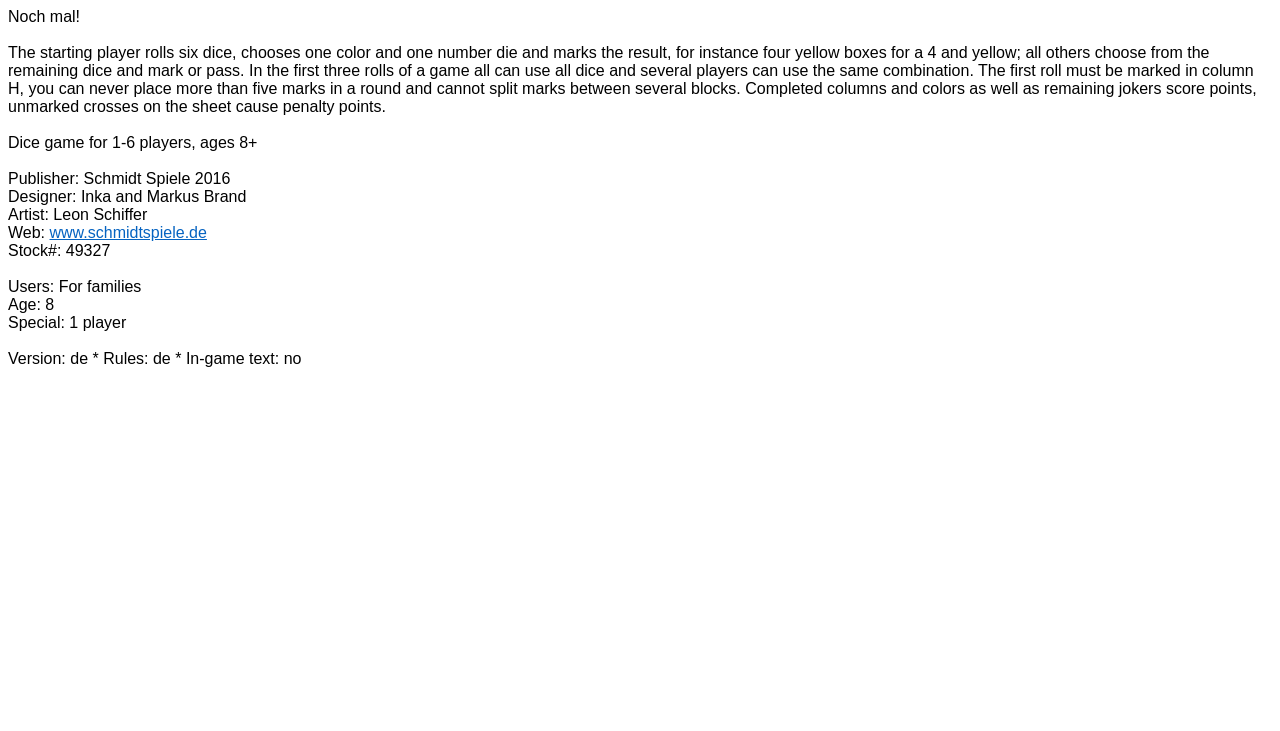Provide a one-word or short-phrase response to the question:
How many players can play this game?

1-6